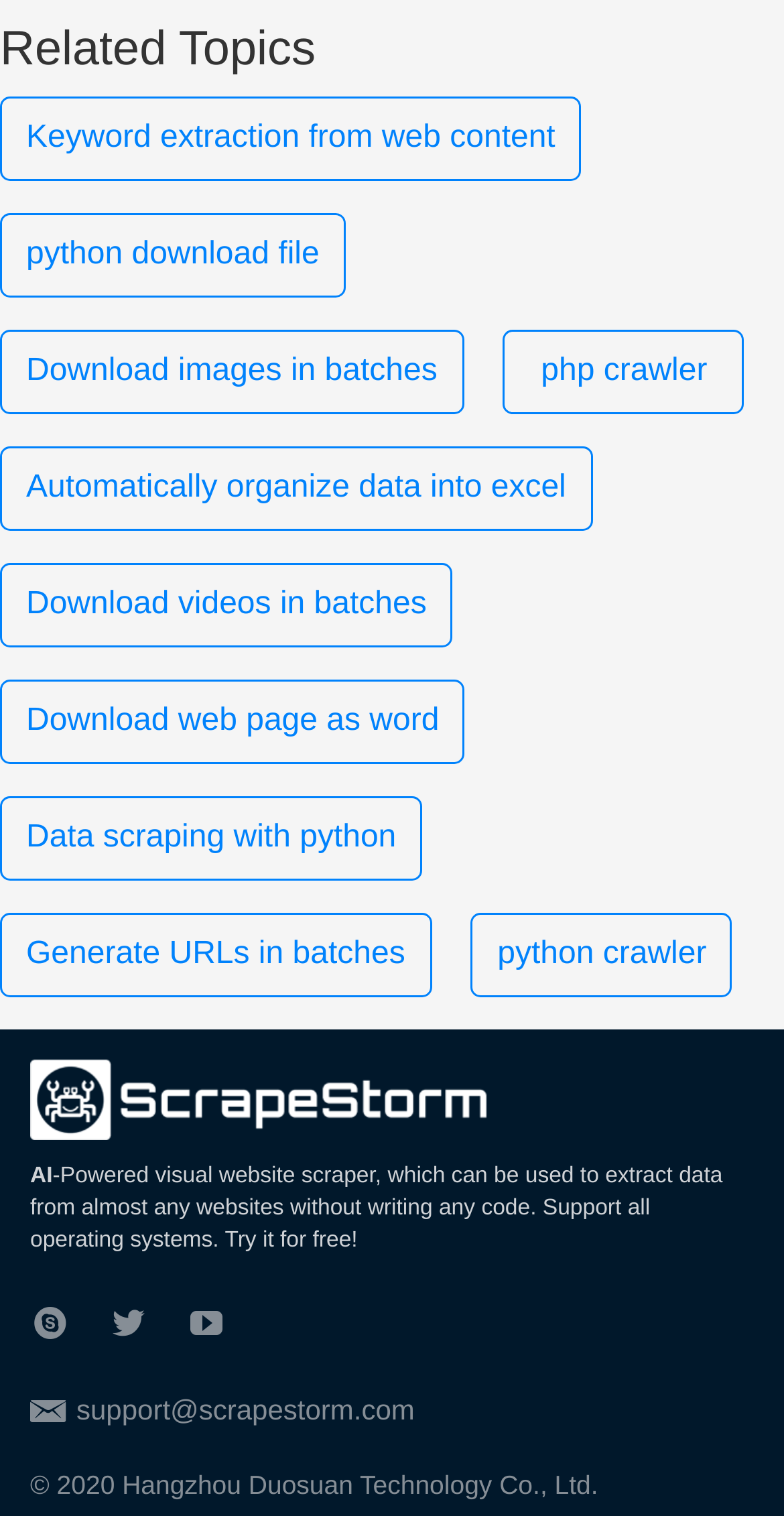Find the bounding box coordinates of the area to click in order to follow the instruction: "Click on the AI-powered visual website scraper link".

[0.038, 0.768, 0.922, 0.826]